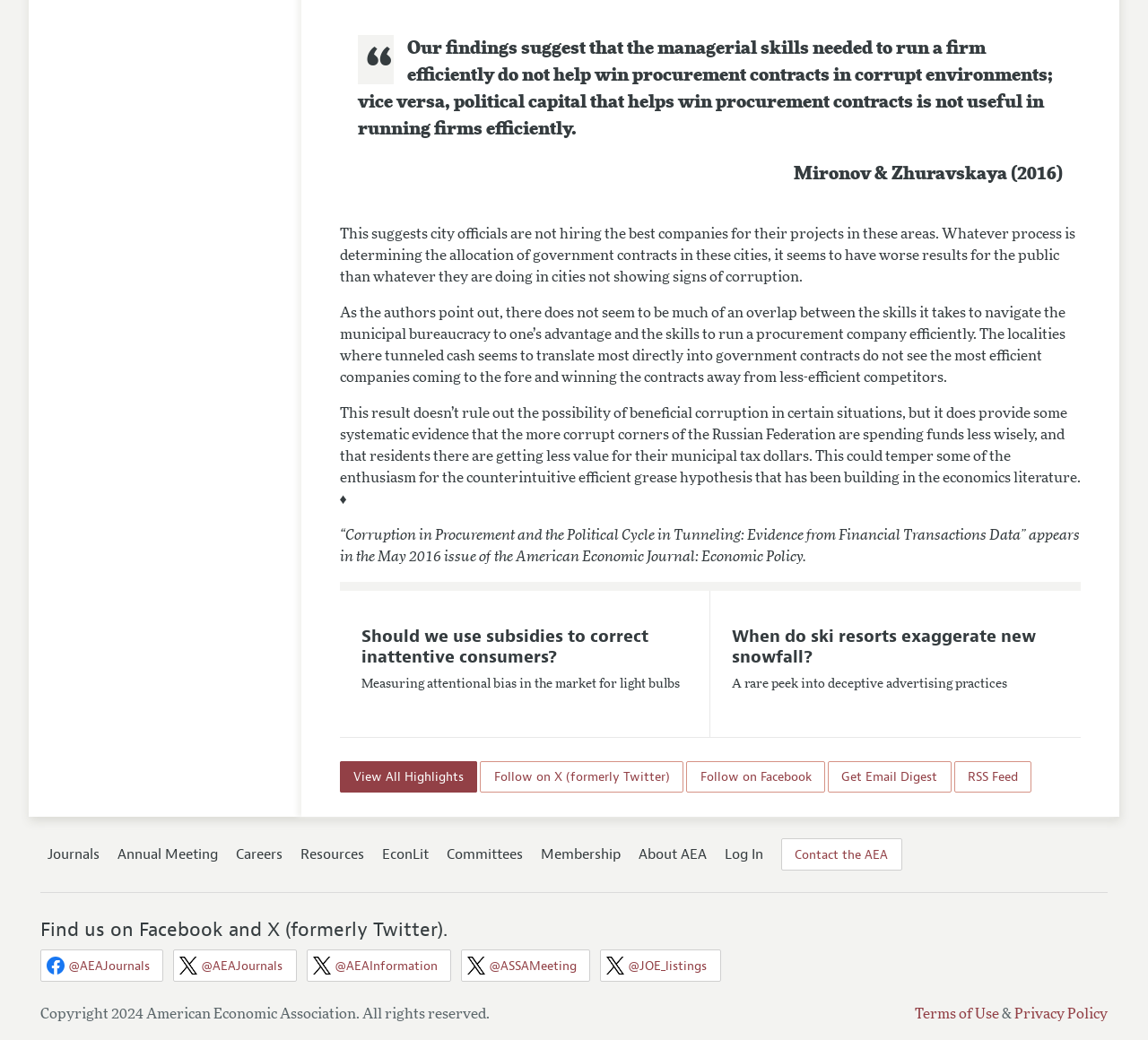What social media platforms can users follow the AEA on?
Provide a one-word or short-phrase answer based on the image.

Facebook and X (formerly Twitter)